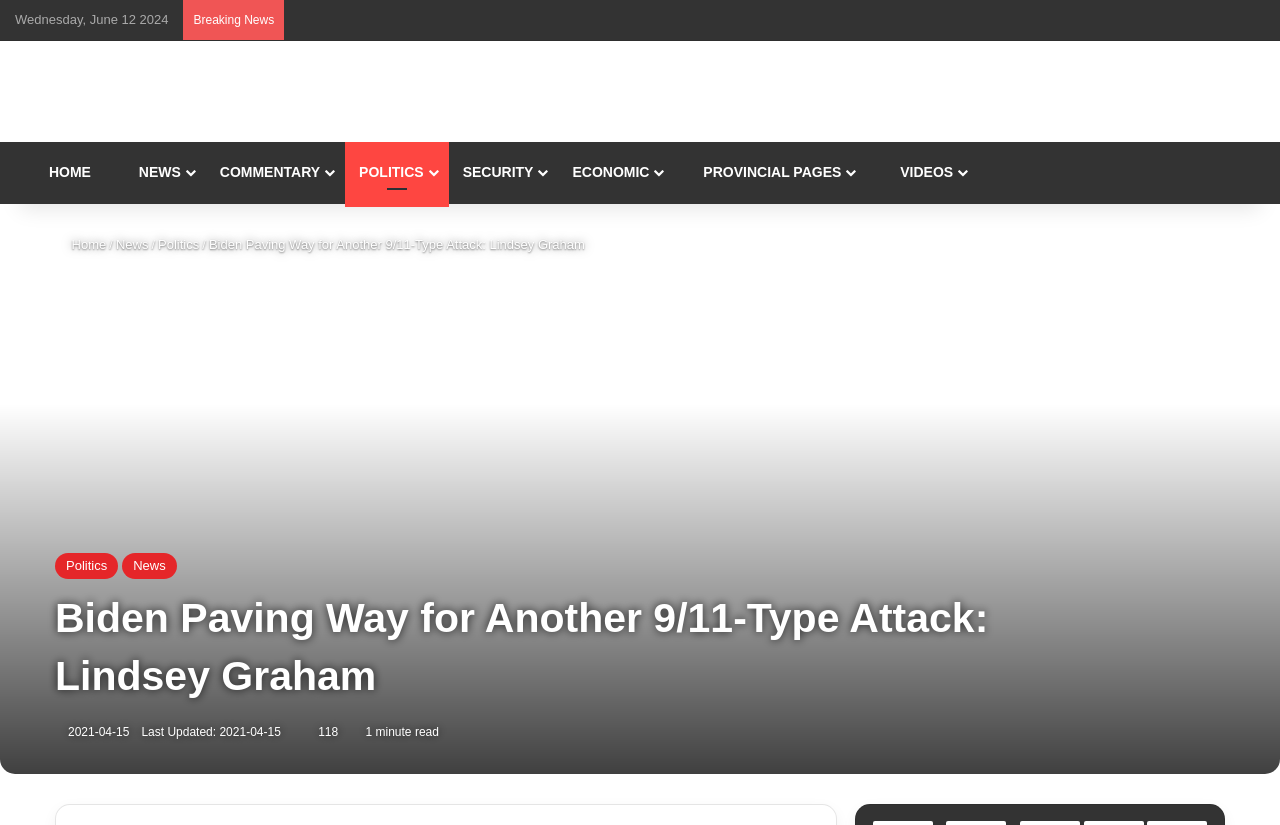Analyze and describe the webpage in a detailed narrative.

The webpage appears to be a news article from the Bakhtar News Agency, BNA. At the top, there is a secondary navigation bar with the current date, "Wednesday, June 12 2024", and a "Breaking News" label. Below this, there is a primary navigation bar with several links, including "HOME", "NEWS", "COMMENTARY", "POLITICS", "SECURITY", "ECONOMIC", "PROVINCIAL PAGES", "VIDEOS", and social media links.

The main content of the page is an article titled "Biden Paving Way for Another 9/11-Type Attack: Lindsey Graham". The article title is repeated as a heading, and there are links to related categories, "Politics" and "News", above and below the title. The article's metadata is displayed, including the date "2021-04-15", the time it was last updated, the number of views "118", and the estimated reading time "1 minute read".

There is a sidebar or additional links section on the right side of the page, with links to "Random Article", "Sidebar", "Switch skin", and "Search for". At the very bottom of the page, there is a small icon or button.